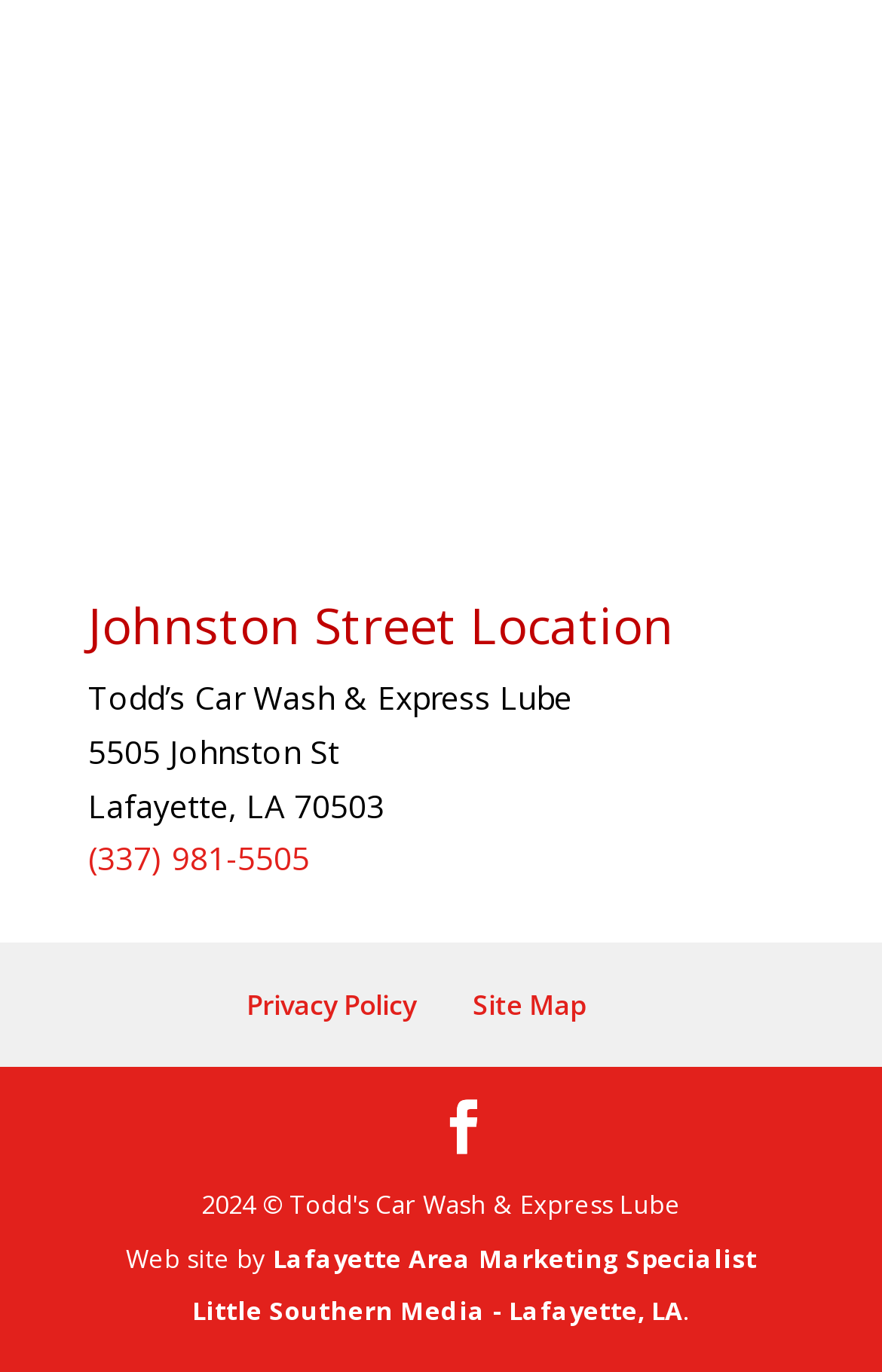Please find the bounding box coordinates in the format (top-left x, top-left y, bottom-right x, bottom-right y) for the given element description. Ensure the coordinates are floating point numbers between 0 and 1. Description: Facebook

[0.495, 0.802, 0.556, 0.843]